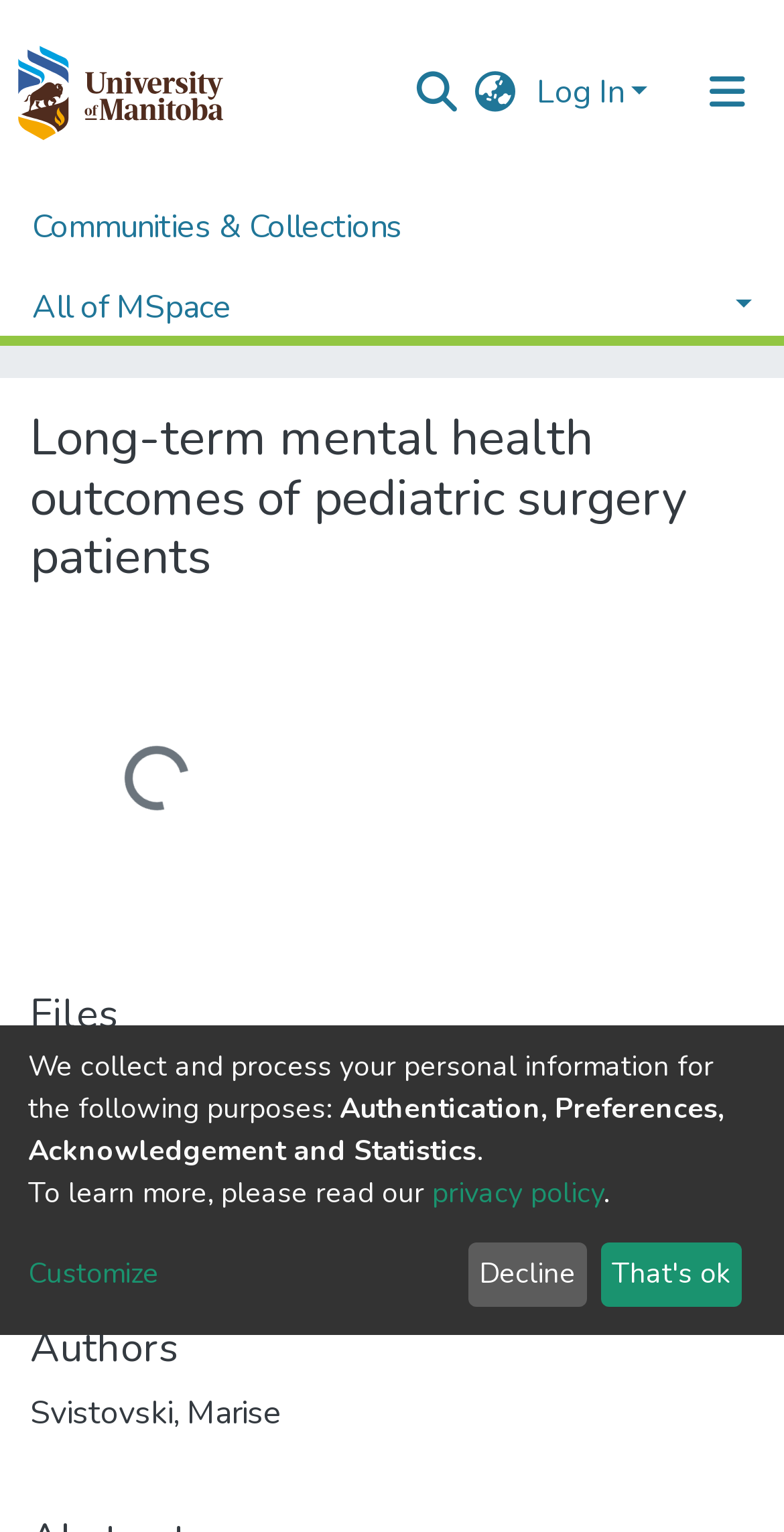Generate an in-depth caption that captures all aspects of the webpage.

The webpage appears to be a repository or academic database page, with a focus on a specific research topic, "Long-term mental health outcomes of pediatric surgery patients". 

At the top of the page, there is a navigation bar with several links, including a repository logo, a search bar, a language switch button, and a log-in button. Below this, there is a main navigation bar with links to "Communities & Collections", "All of MSpace", and "Statistics". 

A breadcrumb navigation section is also present, showing the path from "Home" to "Rady Faculty of Health Sciences" to "College of Medicine - B.Sc. (Med) Projects". 

The main content of the page is divided into sections, with headings such as "Long-term mental health outcomes of pediatric surgery patients", "Files", "Date", and "Authors". The "Files" section contains a link to a PDF file, "Svistovski, Marise BScMed Final Report 2017.pdf". The "Date" and "Authors" sections display the date "2017-08-03" and the author's name "Svistovski, Marise", respectively. 

At the bottom of the page, there is a section related to privacy policy, with a statement about collecting and processing personal information, followed by links to the privacy policy and a "Customize" button. There are also two buttons, "Decline" and "That's ok", which seem to be related to the privacy policy.